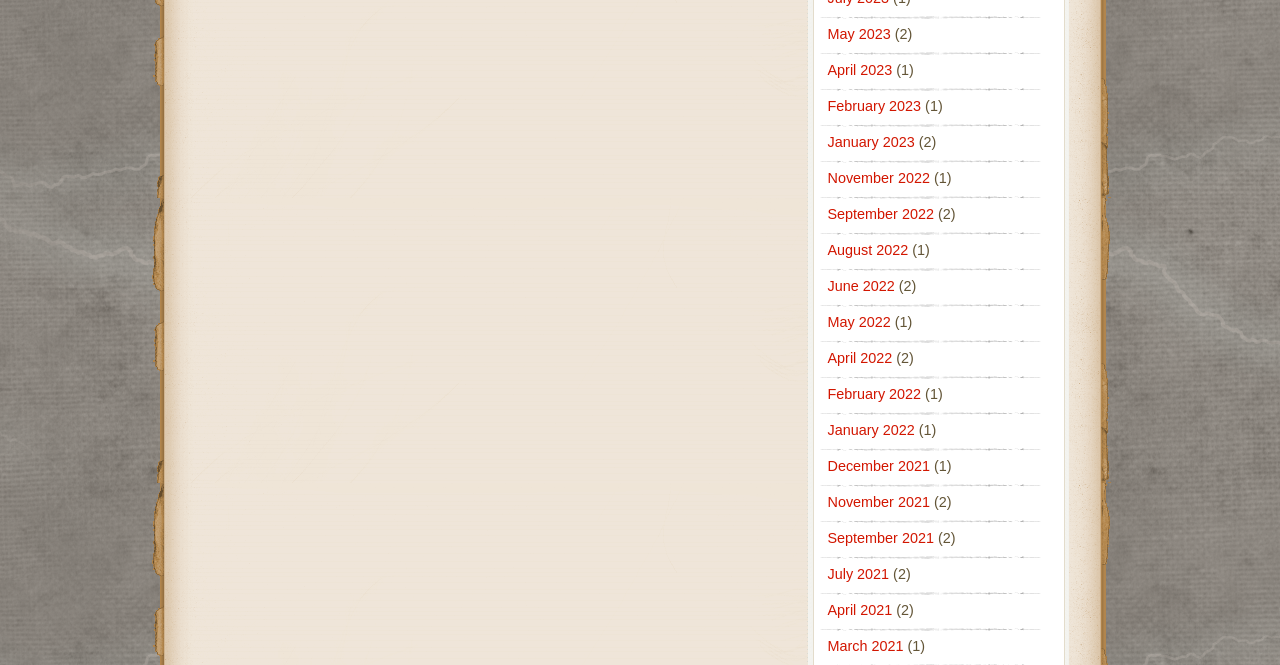How many months are listed?
Refer to the image and respond with a one-word or short-phrase answer.

18